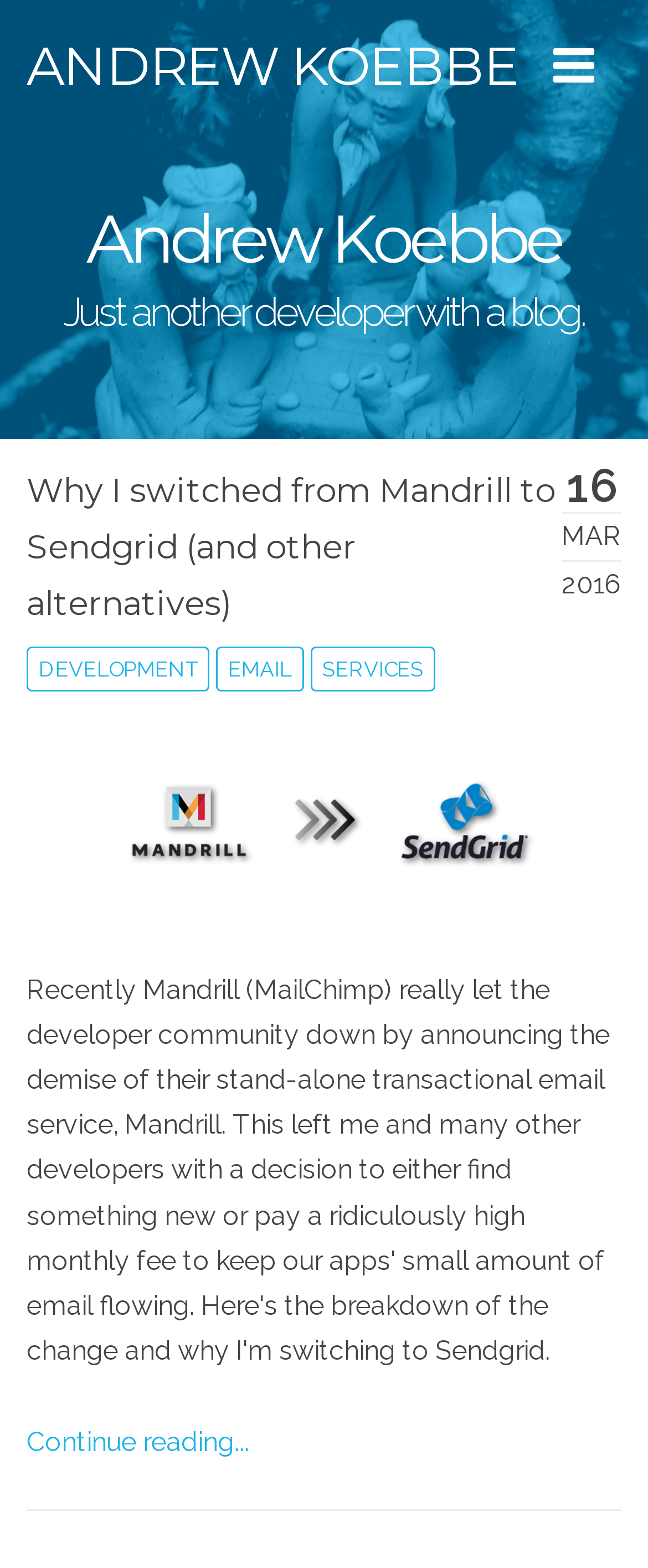What is the title of the blog post?
Can you provide a detailed and comprehensive answer to the question?

The title of the blog post is mentioned in the heading element which contains the link 'Why I switched from Mandrill to Sendgrid (and other alternatives)'.